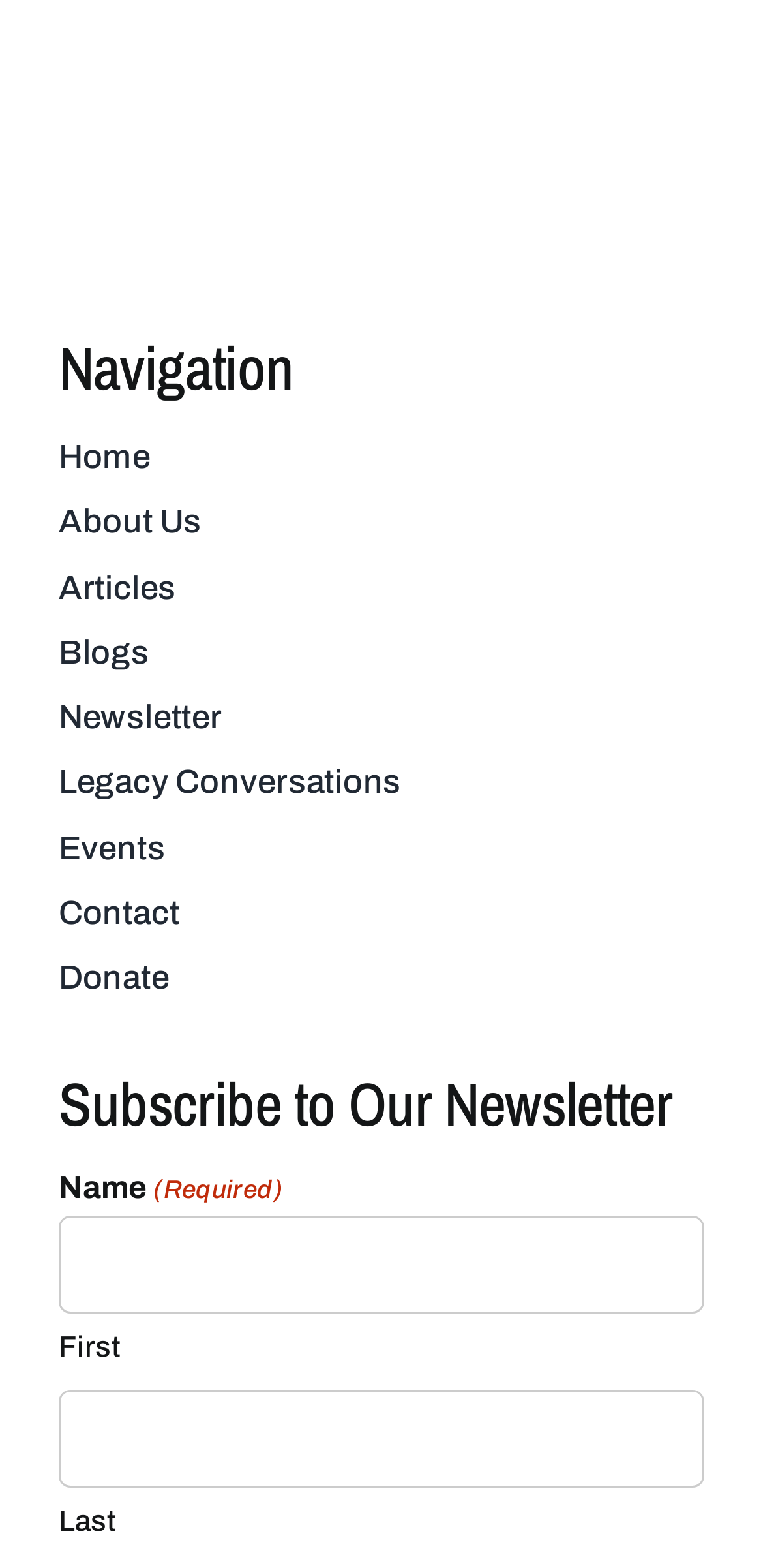Identify the bounding box coordinates of the element that should be clicked to fulfill this task: "Go to About Us". The coordinates should be provided as four float numbers between 0 and 1, i.e., [left, top, right, bottom].

[0.077, 0.313, 0.923, 0.354]